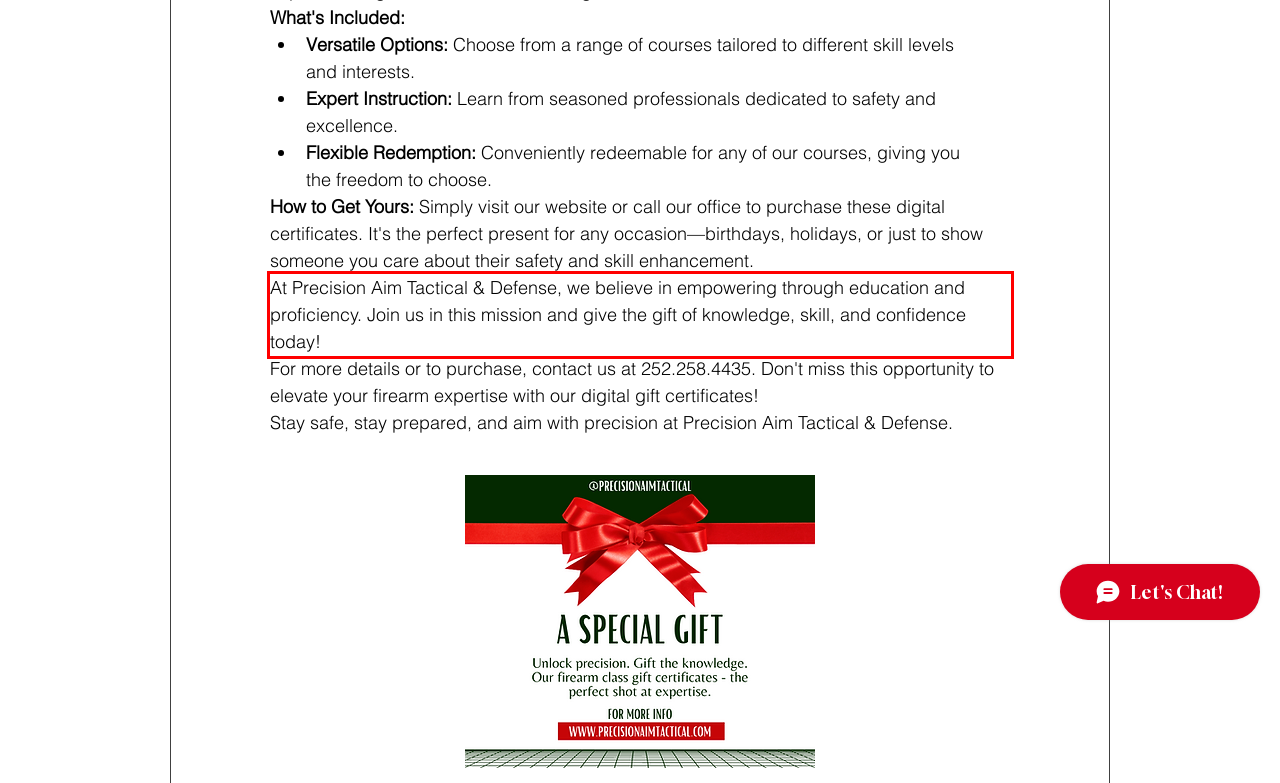Analyze the screenshot of the webpage that features a red bounding box and recognize the text content enclosed within this red bounding box.

At Precision Aim Tactical & Defense, we believe in empowering through education and proficiency. Join us in this mission and give the gift of knowledge, skill, and confidence today!